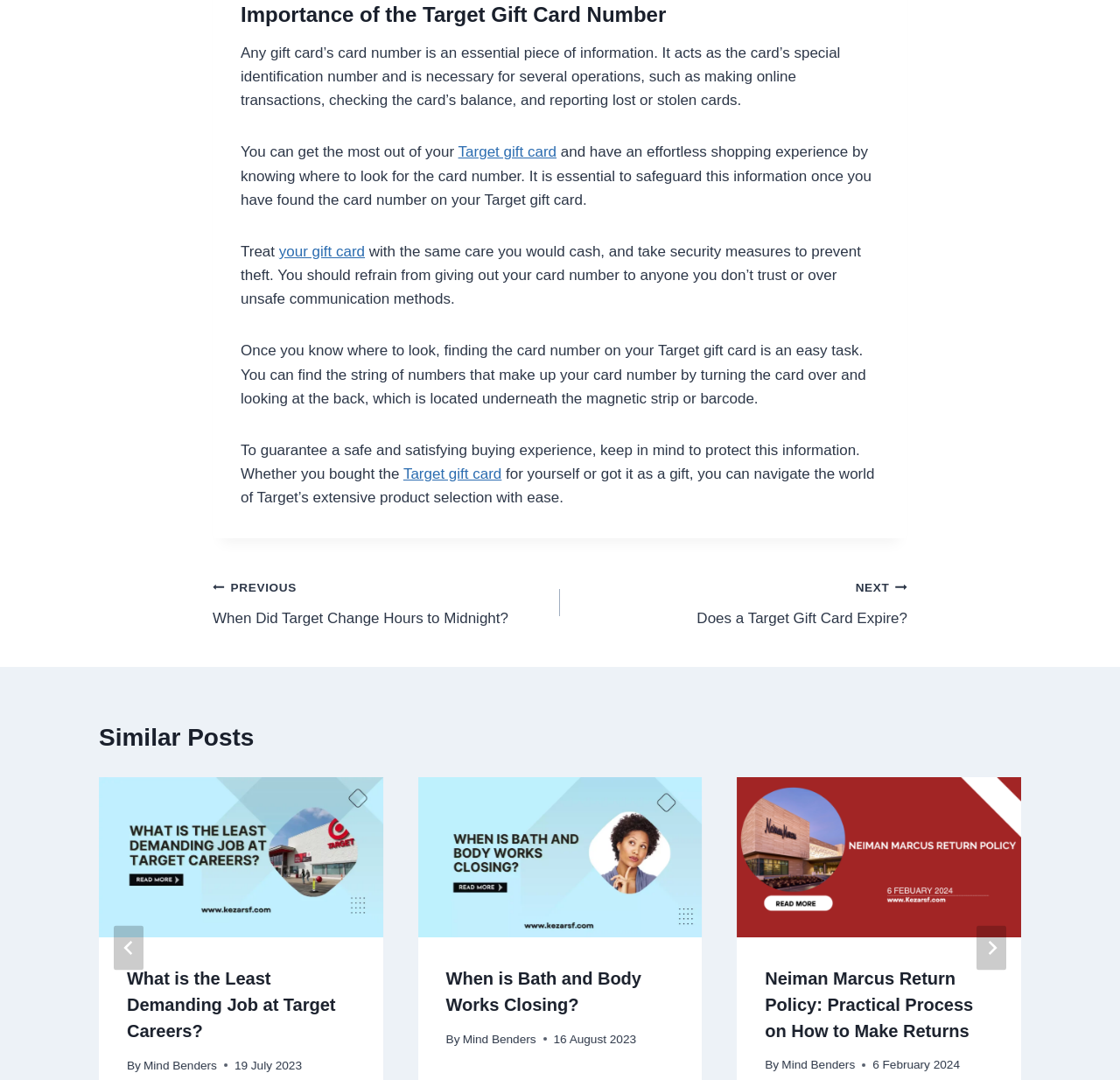Where is the card number located on a Target gift card?
Give a single word or phrase as your answer by examining the image.

Back of the card